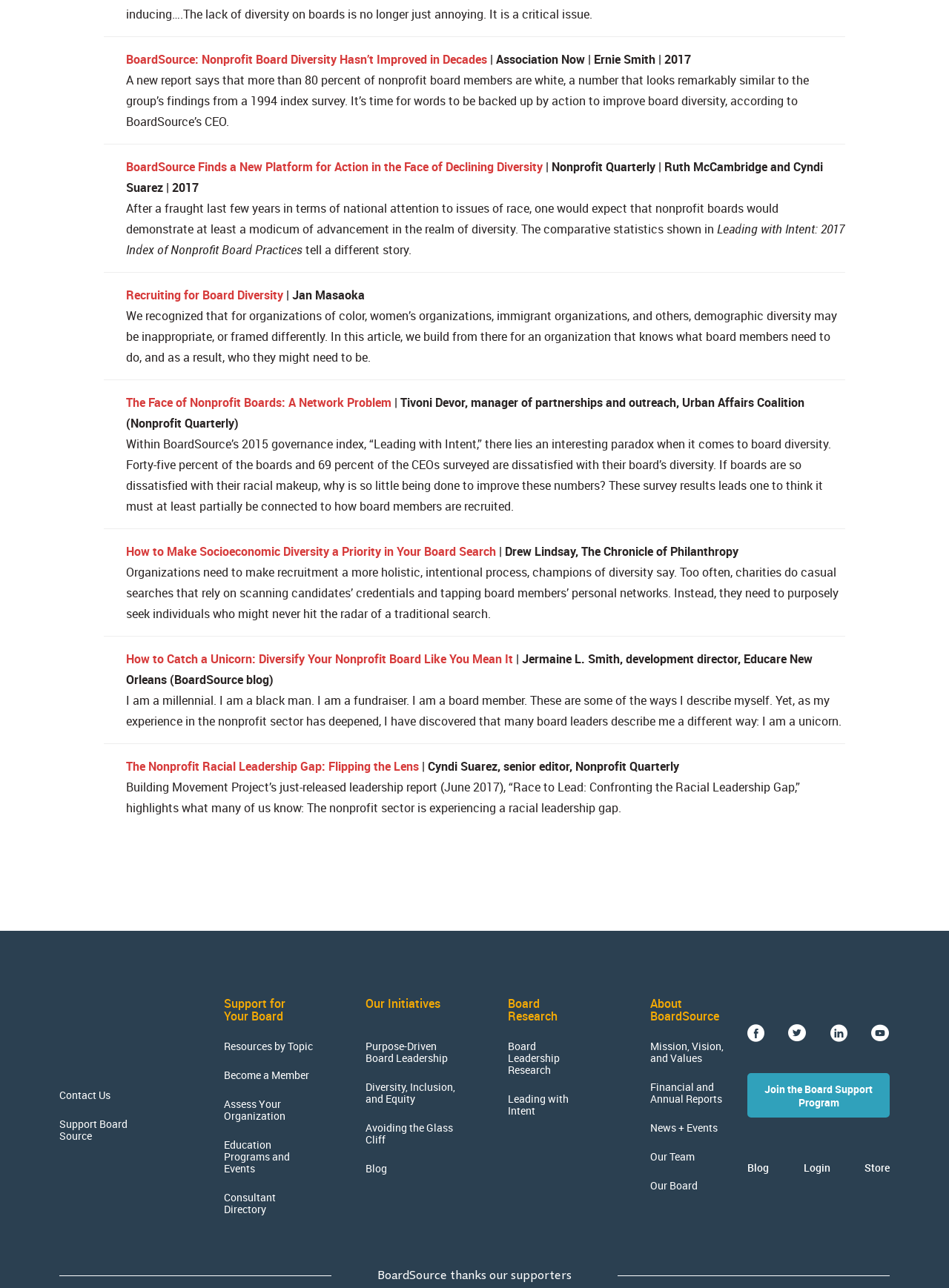Specify the bounding box coordinates of the element's region that should be clicked to achieve the following instruction: "Explore the resources for supporting your board". The bounding box coordinates consist of four float numbers between 0 and 1, in the format [left, top, right, bottom].

[0.236, 0.807, 0.333, 0.943]